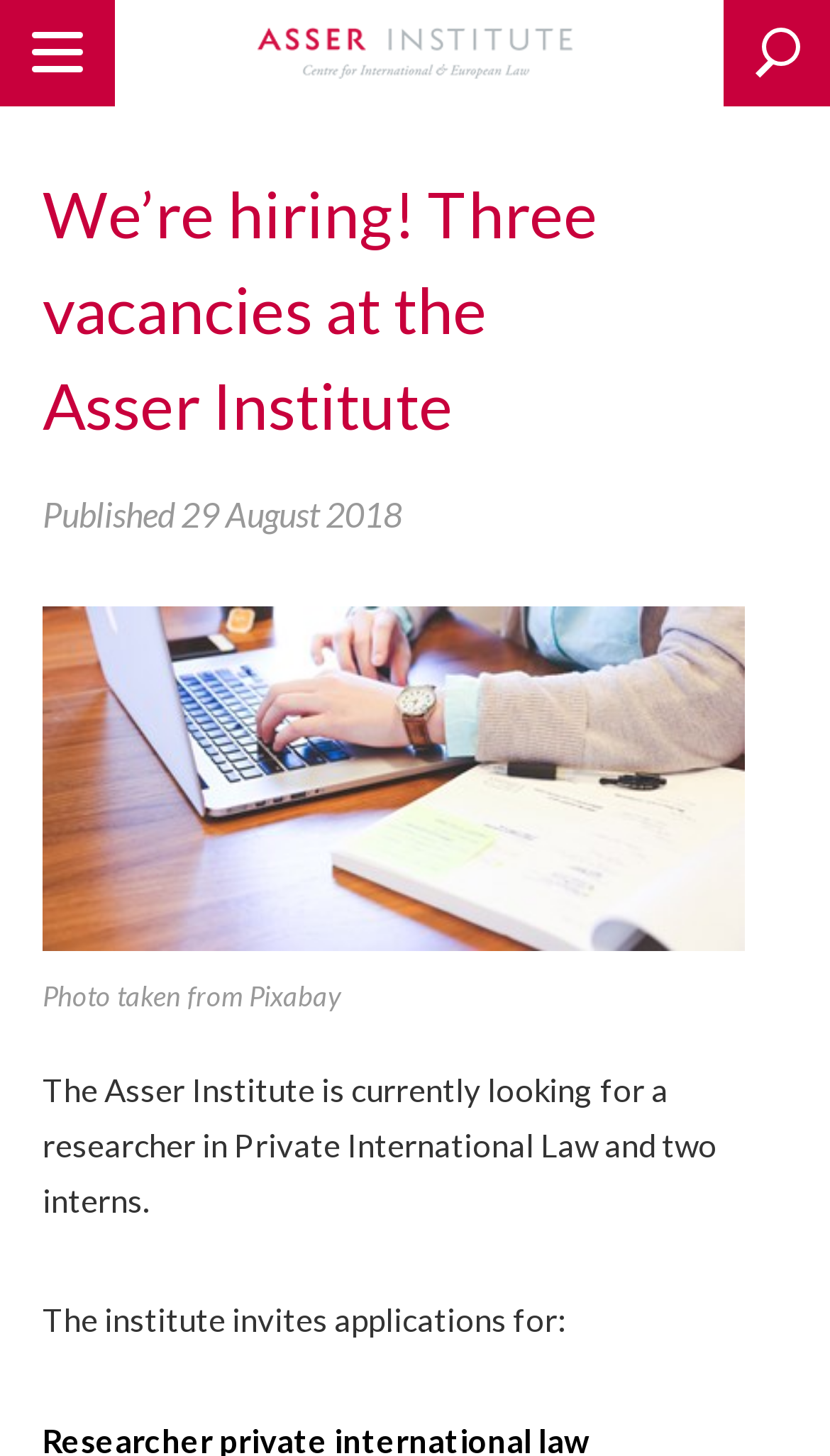How many vacancies are available?
Give a detailed response to the question by analyzing the screenshot.

The webpage mentions 'Three vacancies at the Asser Institute' in the heading, indicating that there are three available positions.